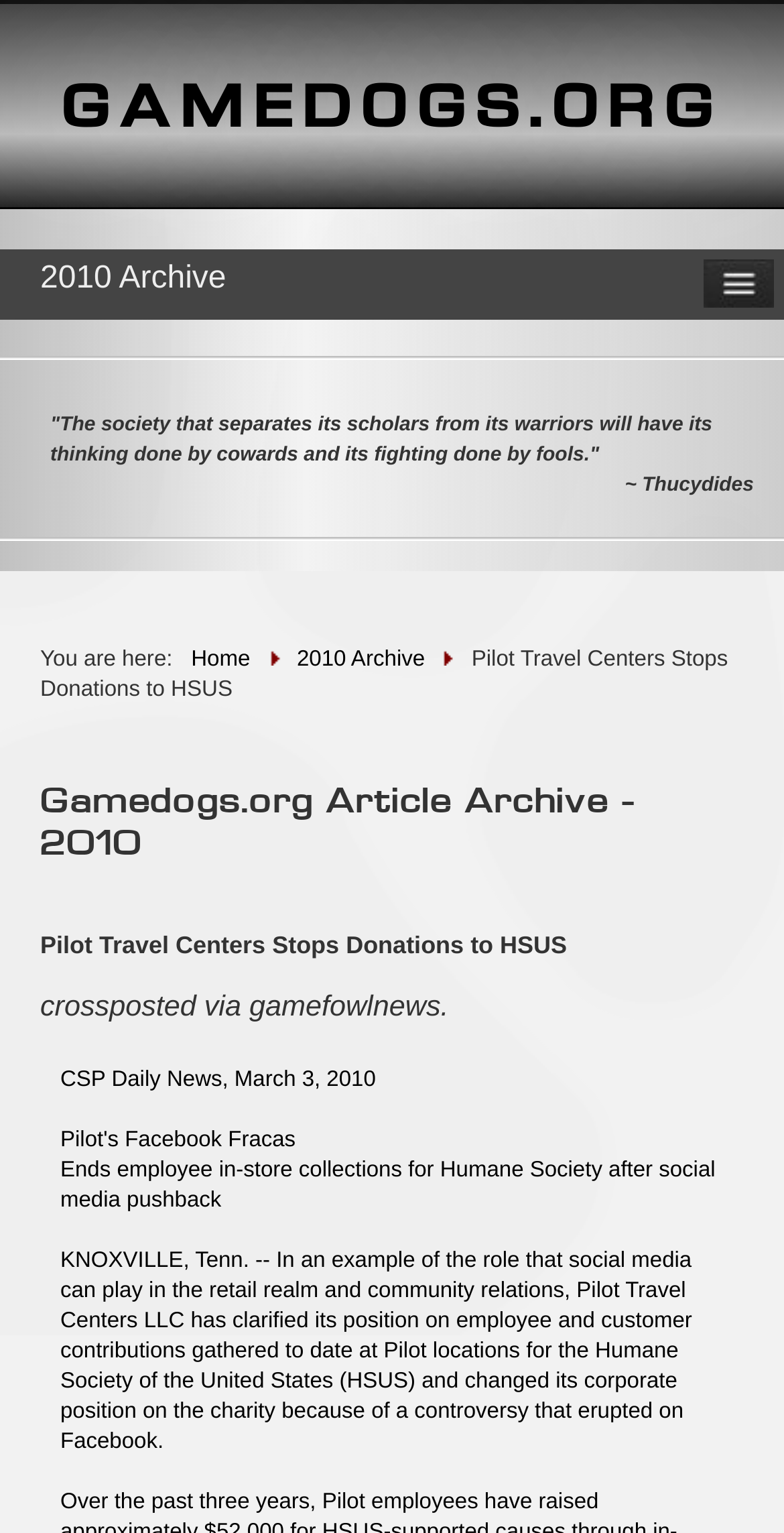What is the title of the article?
By examining the image, provide a one-word or phrase answer.

Pilot Travel Centers Stops Donations to HSUS